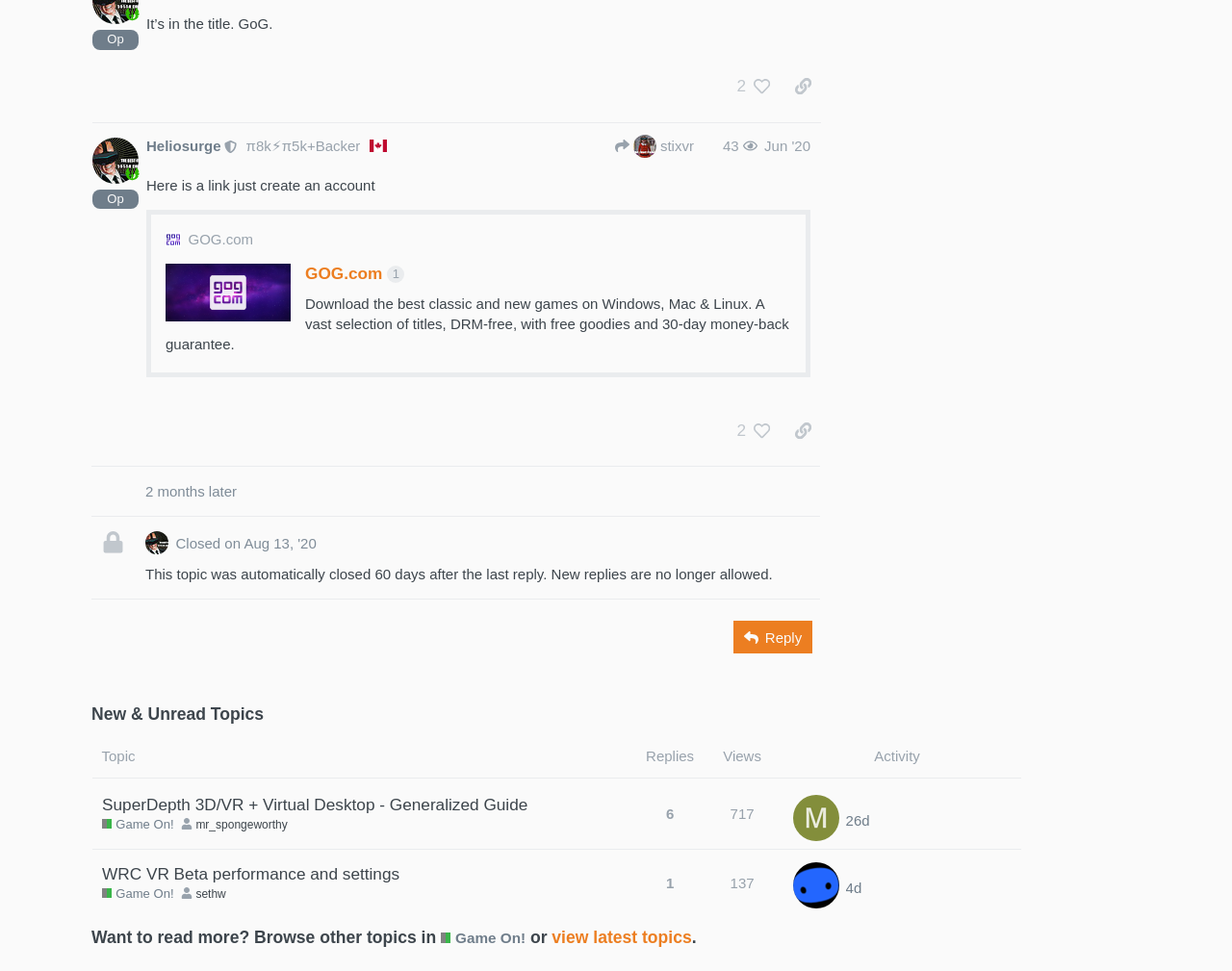Identify the bounding box of the UI element described as follows: "view latest topics". Provide the coordinates as four float numbers in the range of 0 to 1 [left, top, right, bottom].

[0.448, 0.955, 0.561, 0.975]